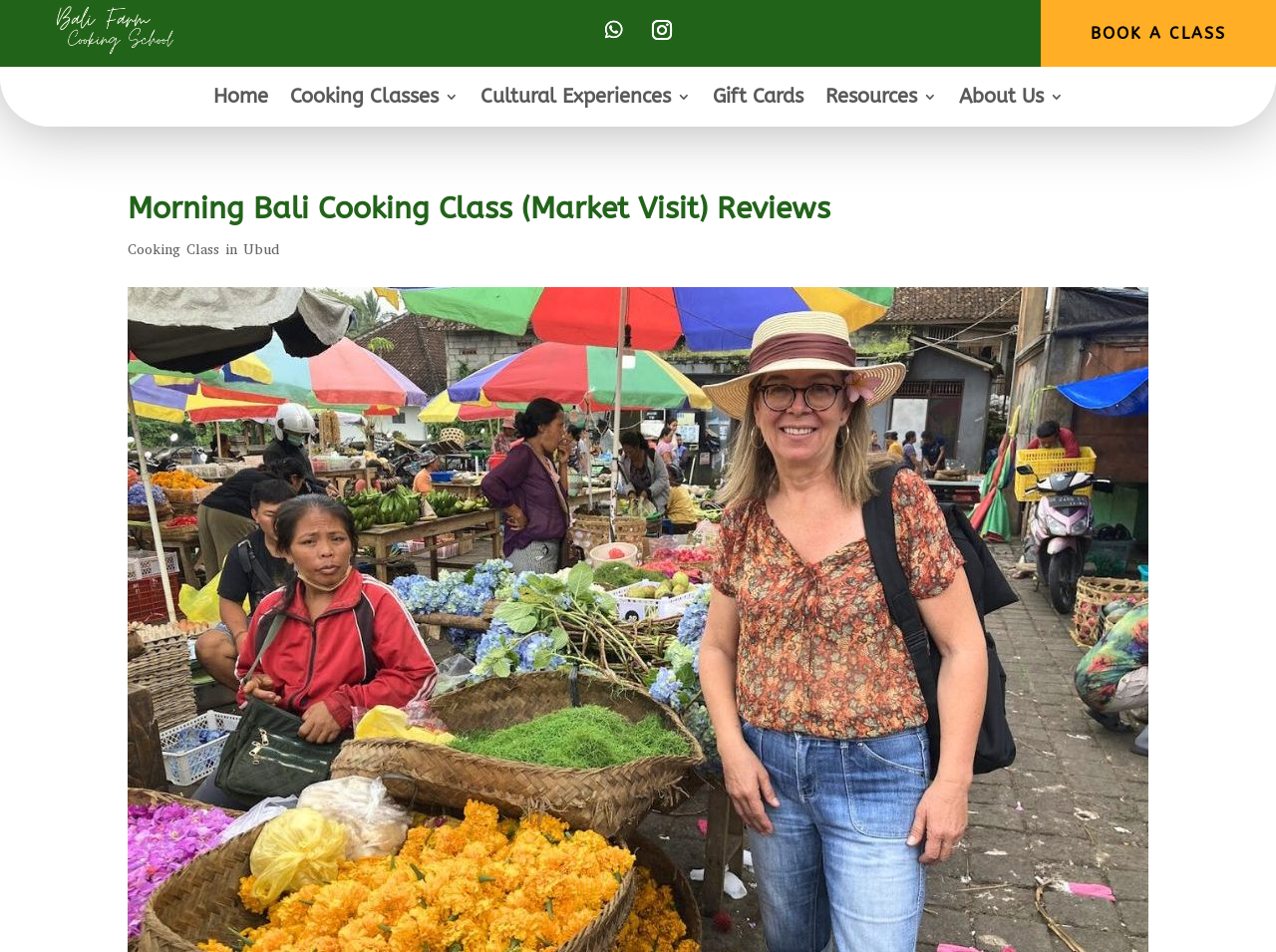Please identify the bounding box coordinates of the element's region that needs to be clicked to fulfill the following instruction: "Explore Cooking Classes". The bounding box coordinates should consist of four float numbers between 0 and 1, i.e., [left, top, right, bottom].

[0.227, 0.094, 0.359, 0.117]